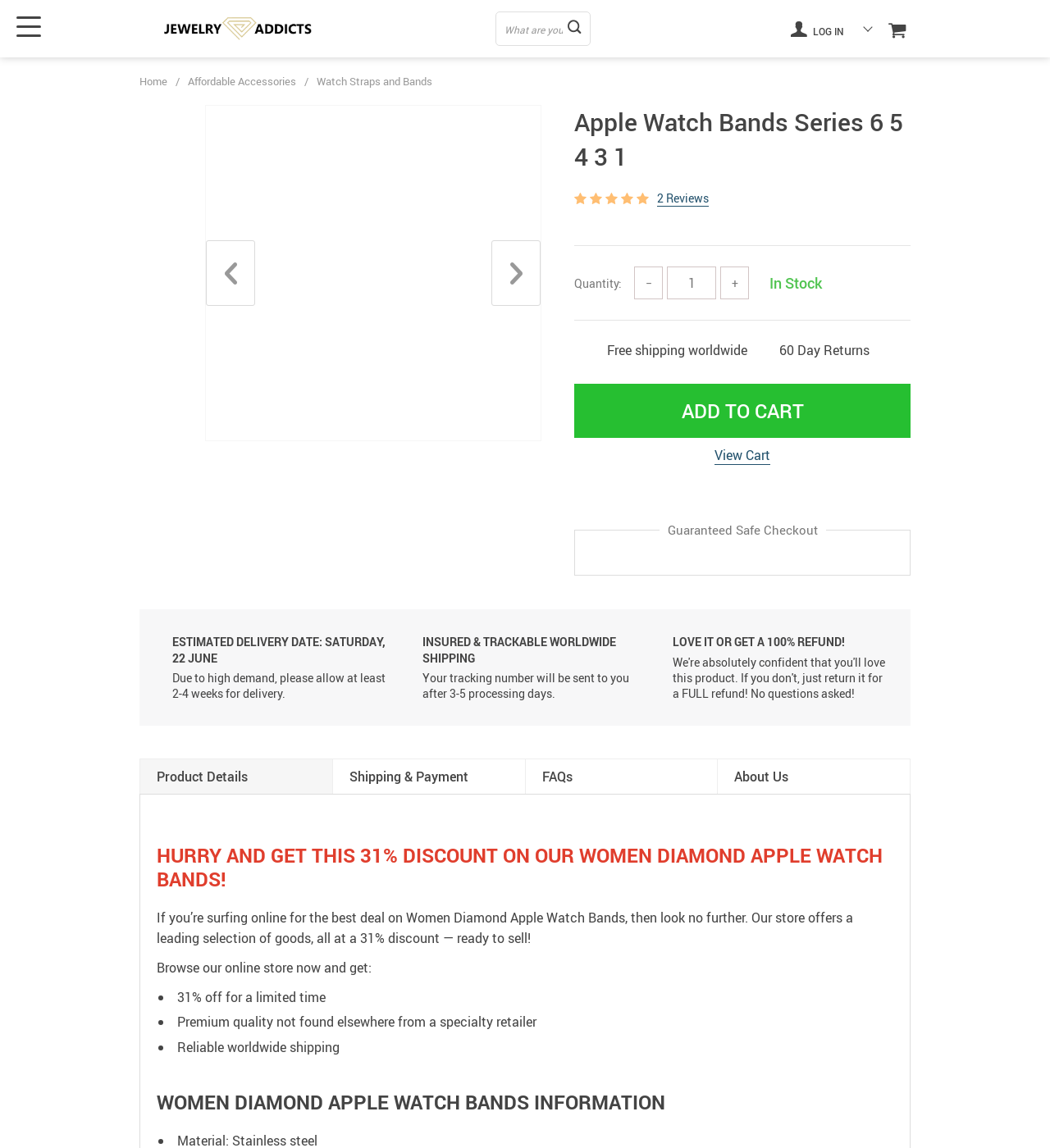Pinpoint the bounding box coordinates of the element you need to click to execute the following instruction: "View cart". The bounding box should be represented by four float numbers between 0 and 1, in the format [left, top, right, bottom].

[0.68, 0.389, 0.734, 0.404]